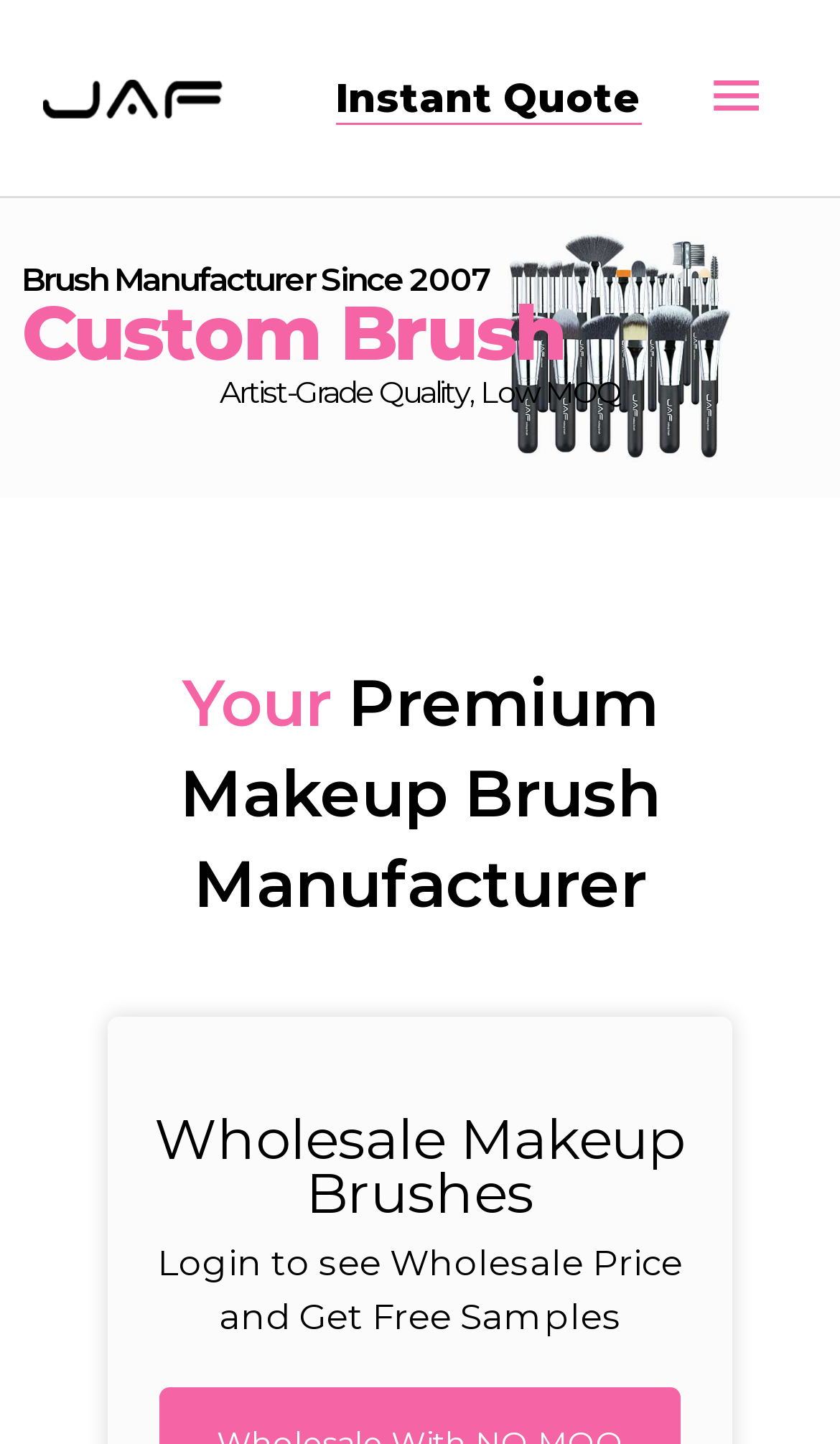Articulate a detailed summary of the webpage's content and design.

The webpage is about JAF Brush, a premium makeup brush manufacturer. At the top left, there is a link and an image, both labeled as "JAF Brush", which likely serve as a logo or brand identifier. 

On the top right, there is a main menu button with an icon, which is currently not expanded. 

Below the logo, there is a prominent link to "Instant Quote" that, when clicked, will open a dialog box. This dialog box contains a slider region, a heading that reads "Your Premium Makeup Brush Manufacturer", and two paragraphs of text. The first paragraph is about wholesale makeup brushes, and the second paragraph invites users to log in to see wholesale prices and get free samples.